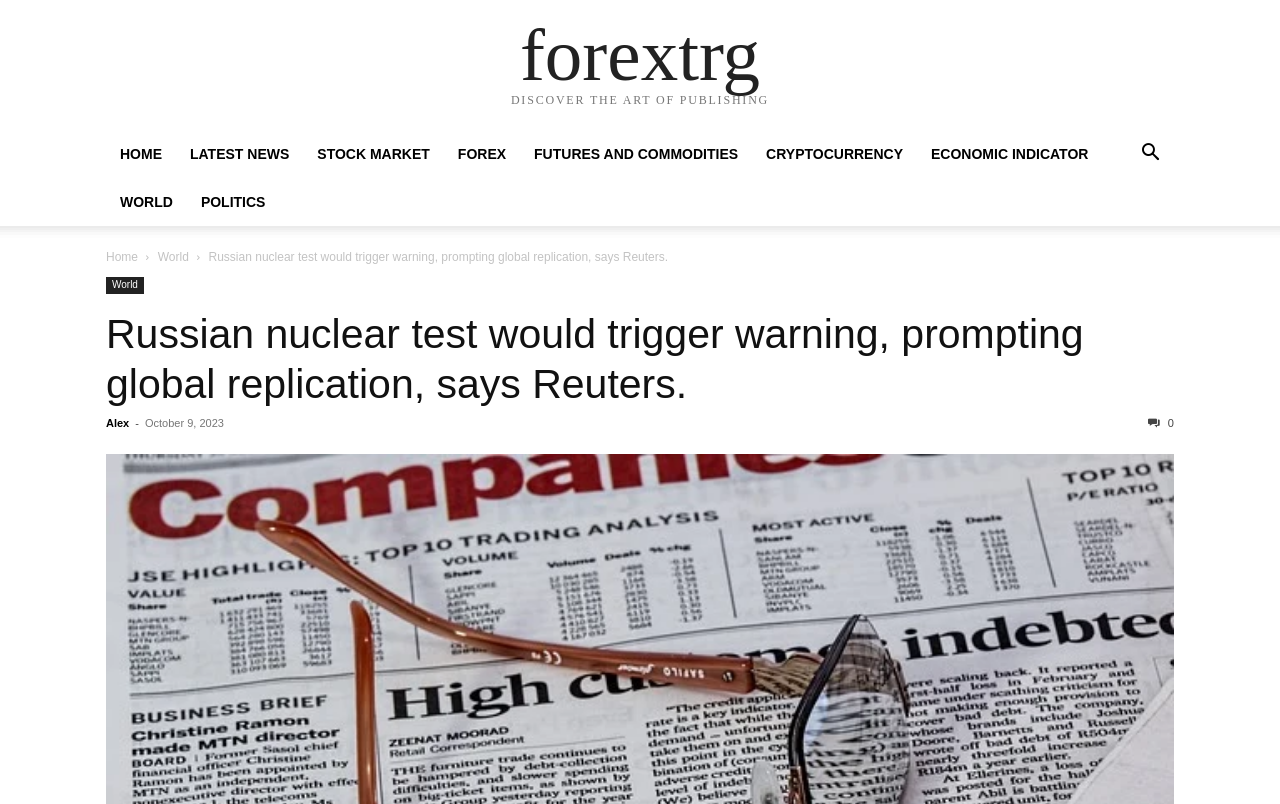Please reply to the following question using a single word or phrase: 
Who is the author of the article?

Alex